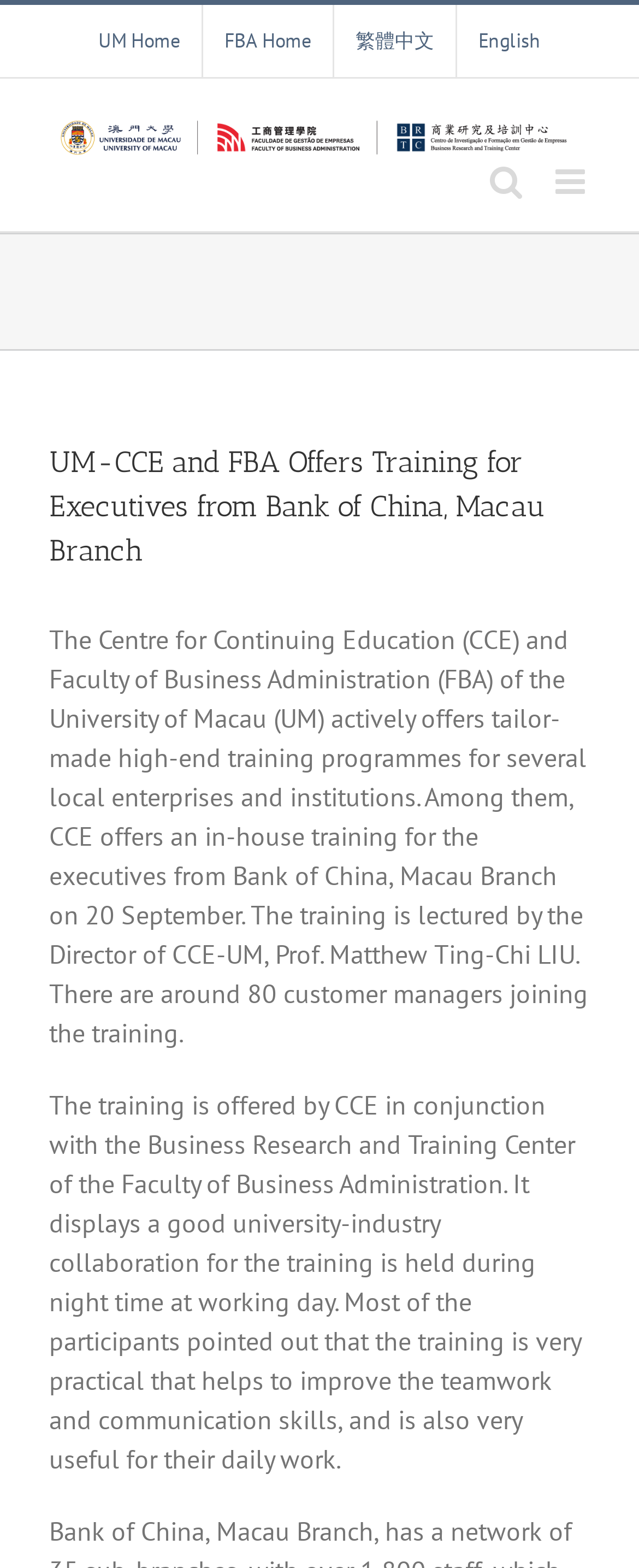Please specify the bounding box coordinates in the format (top-left x, top-left y, bottom-right x, bottom-right y), with all values as floating point numbers between 0 and 1. Identify the bounding box of the UI element described by: aria-label="Toggle mobile search"

[0.767, 0.104, 0.818, 0.126]